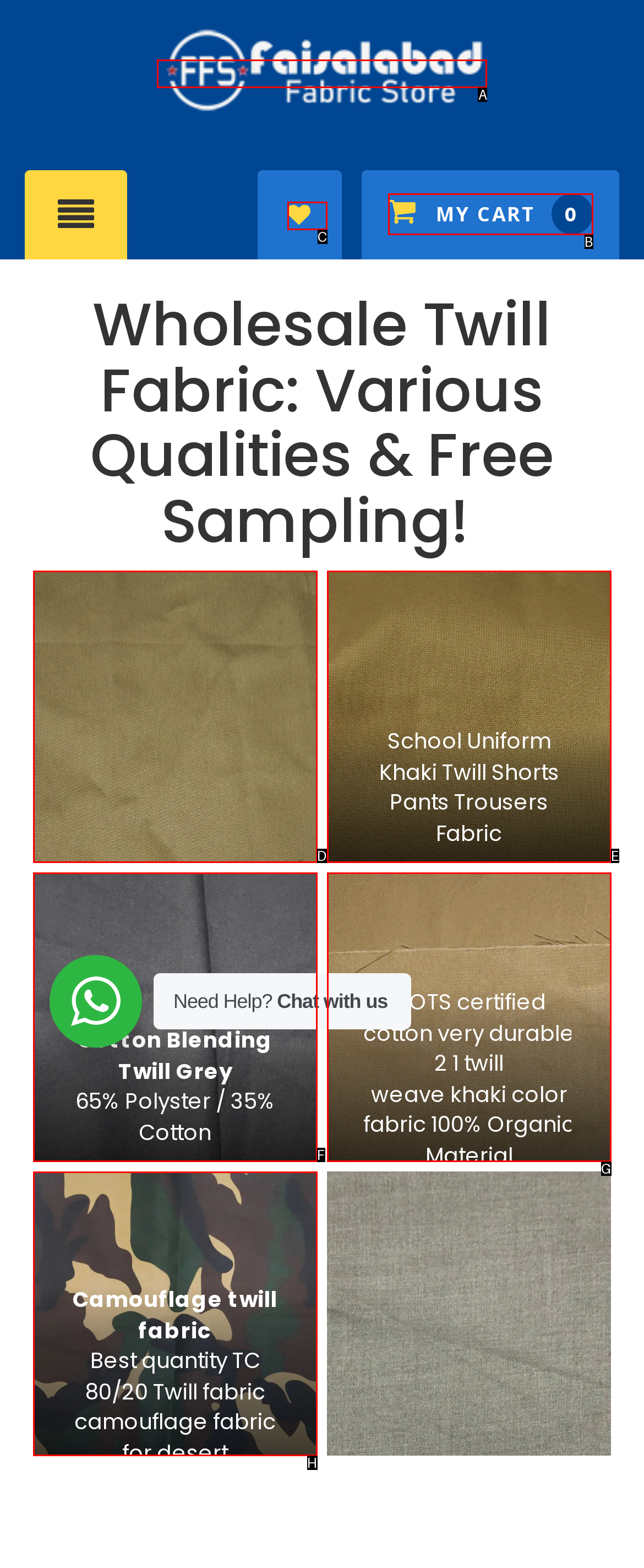Determine the letter of the element I should select to fulfill the following instruction: Click on the Faisalabad Fabric Store link. Just provide the letter.

A